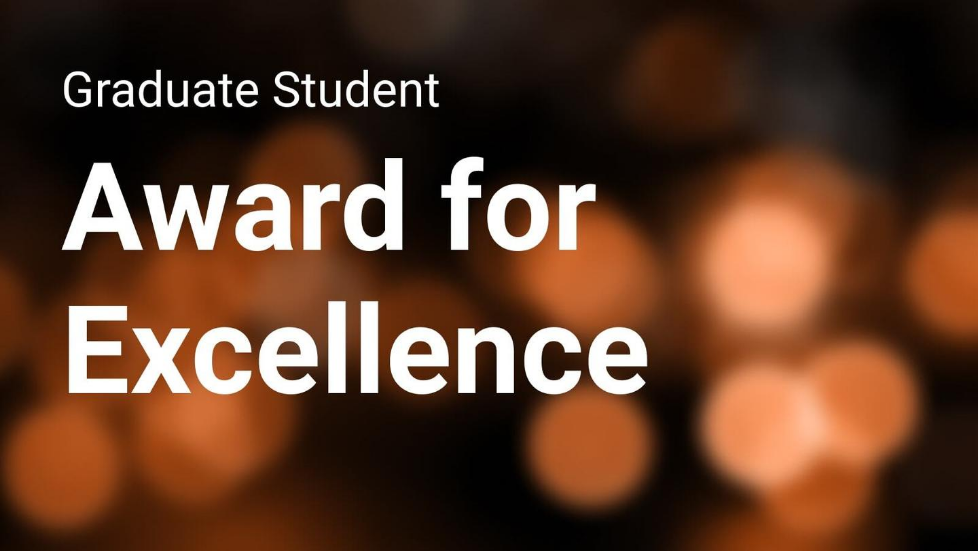Describe all significant details and elements found in the image.

The image prominently features the phrase "Graduate Student" at the top, followed by "Award for Excellence," which stands out in bold, large text. The backdrop is a blurred array of warm, glowing bokeh lights, creating an elegant and celebratory atmosphere. This visual composition effectively highlights the significance of the award and is likely intended to commemorate outstanding achievements within a graduate program. The overall design emphasizes recognition and excellence among graduate students, aligning with the message of honor and achievement expressed in the accompanying text about the award.